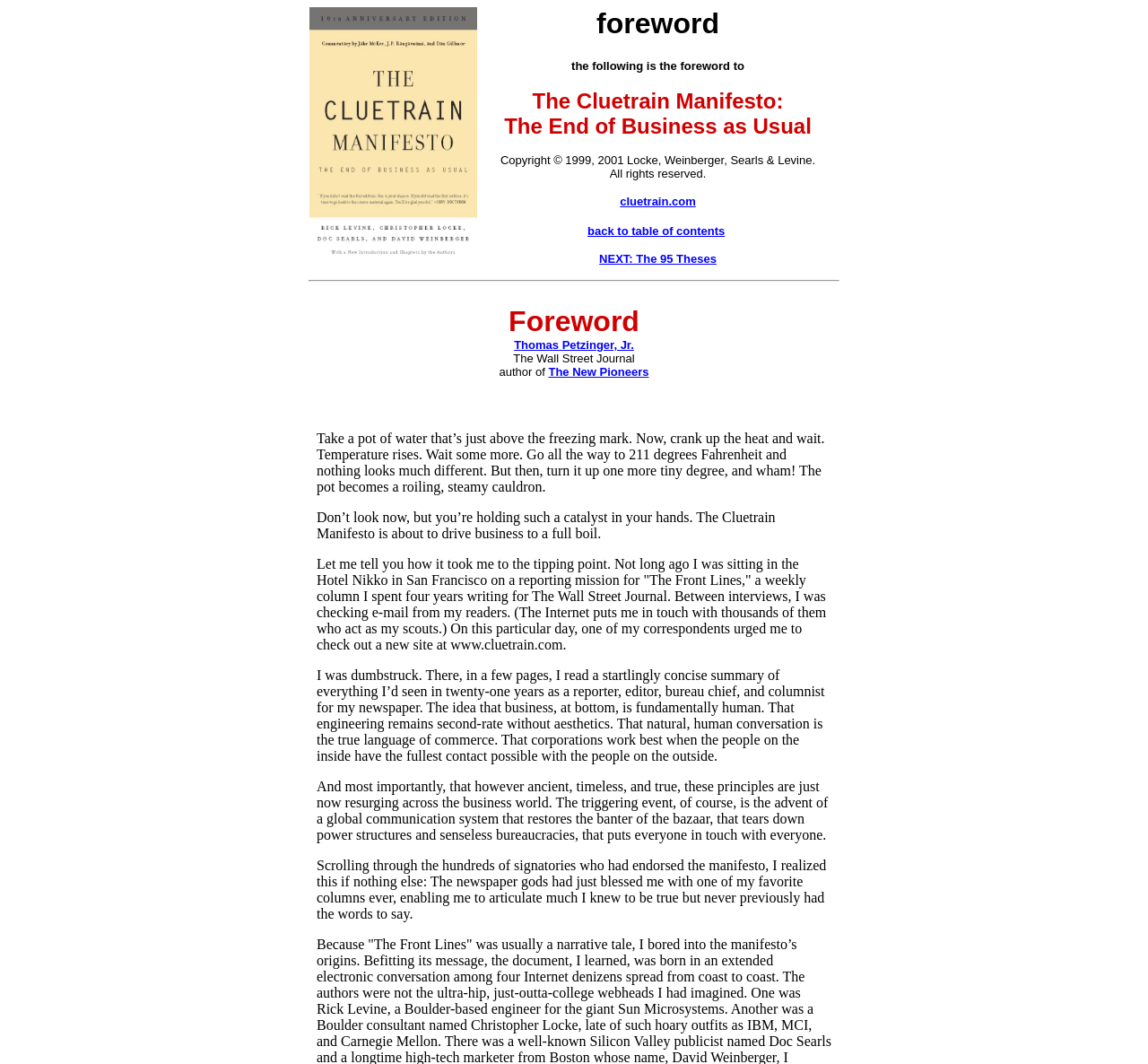Identify the bounding box coordinates for the UI element described by the following text: "alt="order from Amazon"". Provide the coordinates as four float numbers between 0 and 1, in the format [left, top, right, bottom].

[0.27, 0.007, 0.416, 0.021]